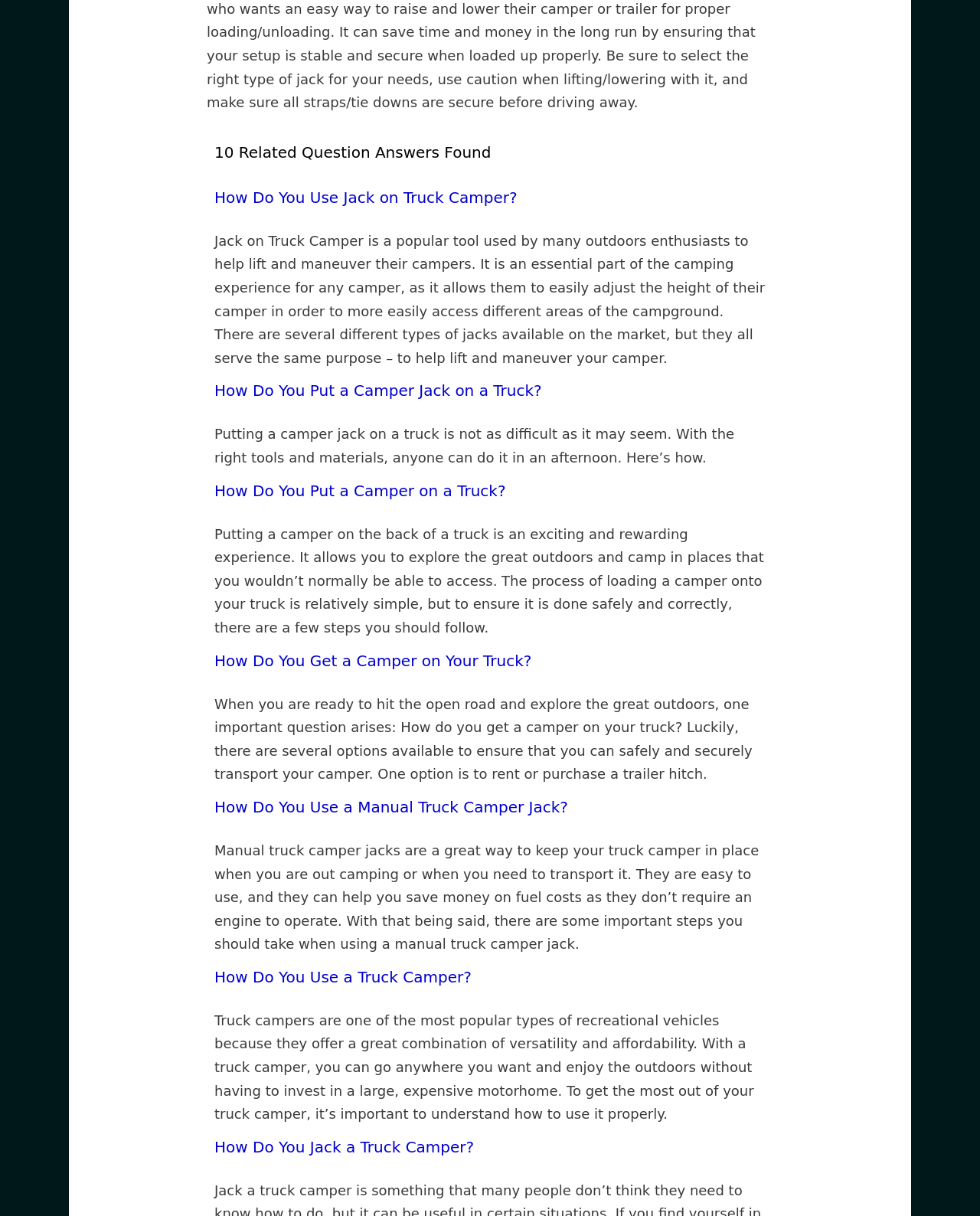How many related question answers are found?
Can you give a detailed and elaborate answer to the question?

The answer can be found in the heading element with the text '10 Related Question Answers Found' at the top of the webpage.